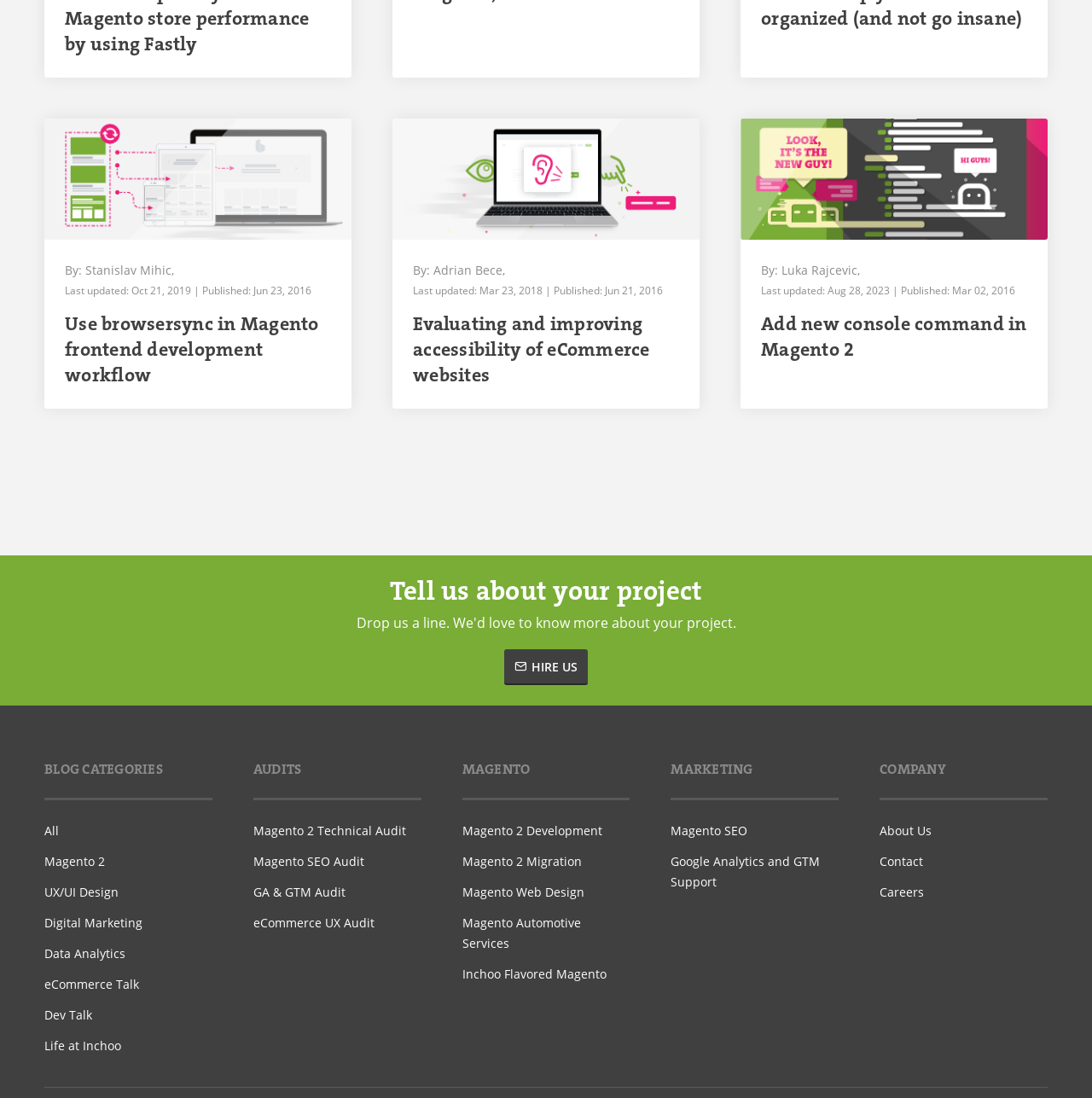Identify the bounding box coordinates of the specific part of the webpage to click to complete this instruction: "Read the article by BettyRB".

None